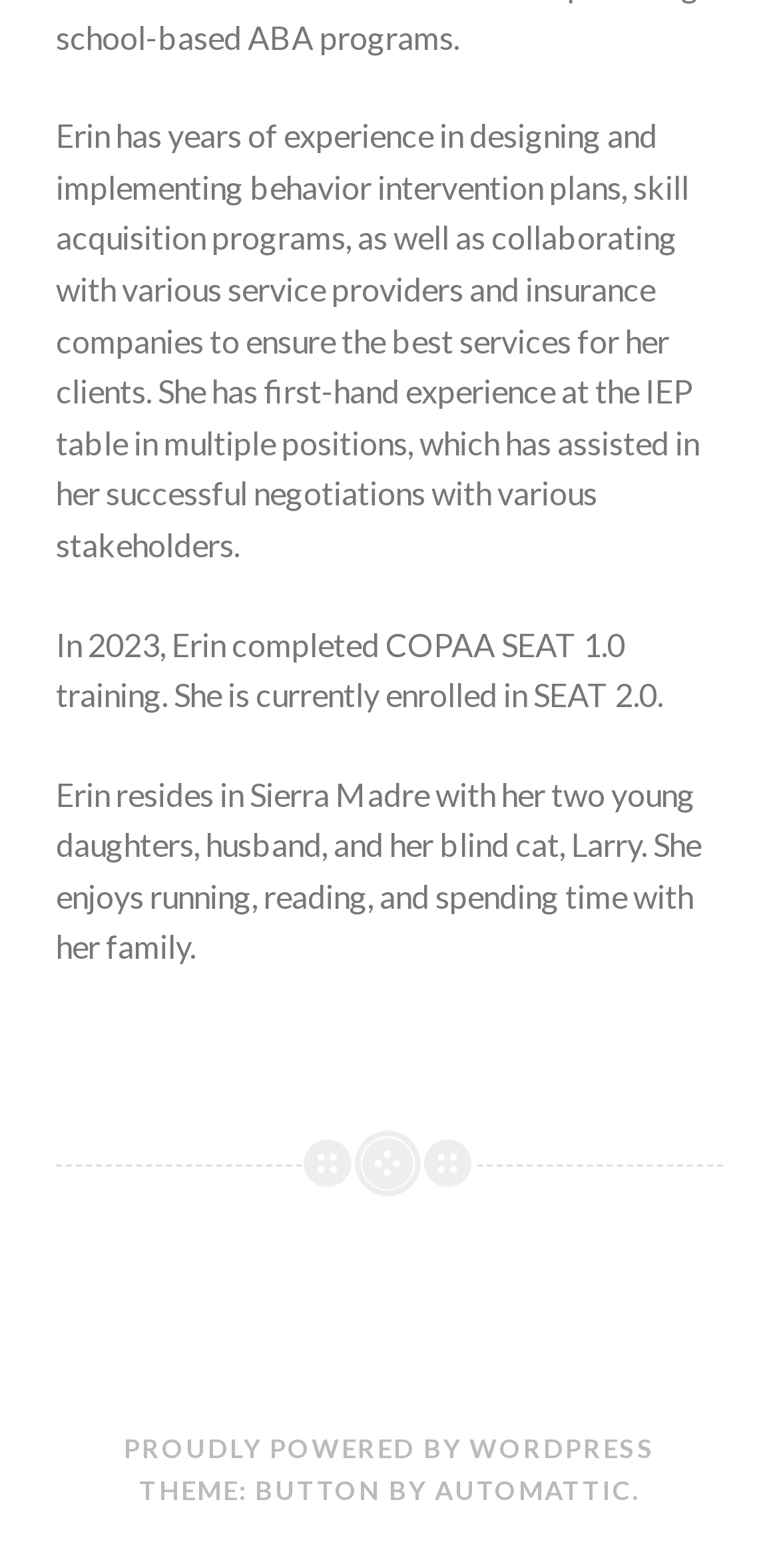Provide the bounding box for the UI element matching this description: "Proudly powered by WordPress".

[0.159, 0.913, 0.841, 0.933]